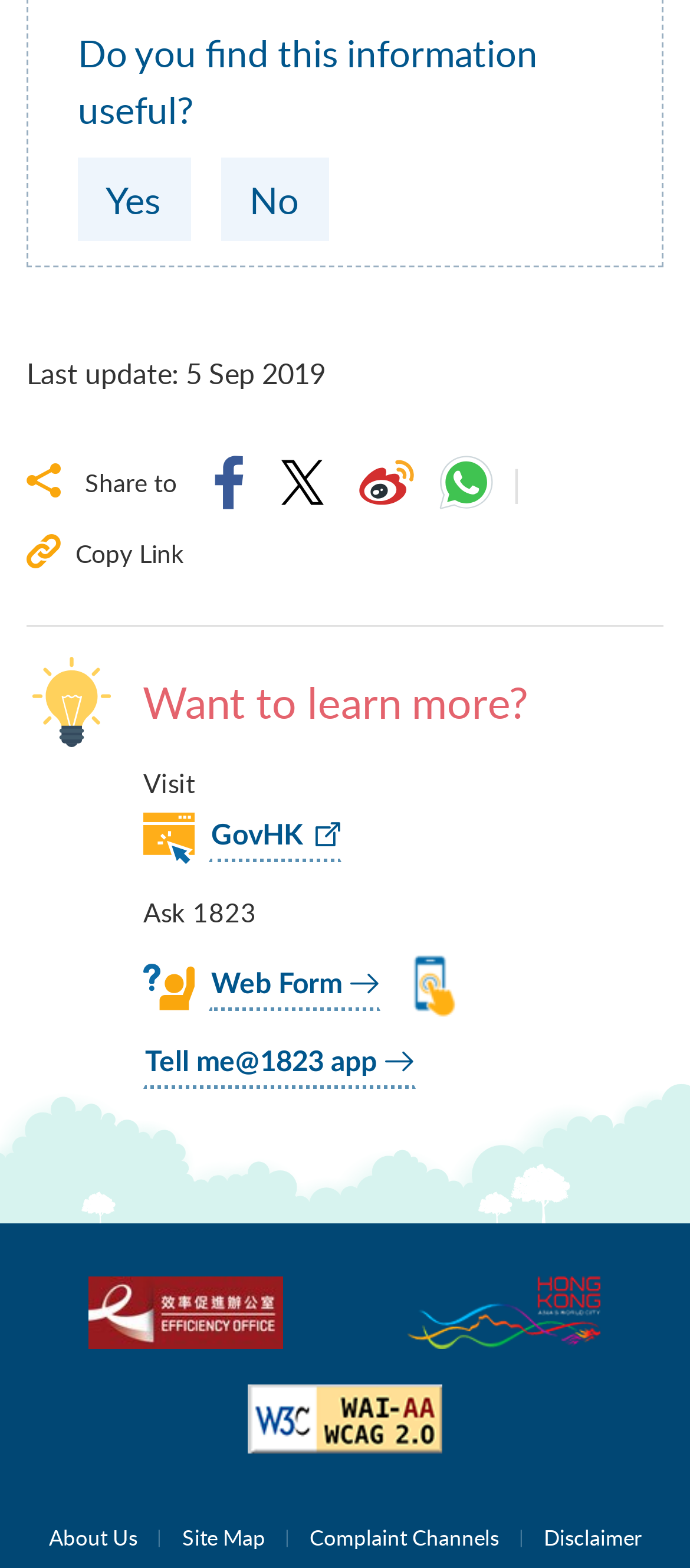Please answer the following question using a single word or phrase: 
What is the text next to the 'Yes' button?

Do you find this information useful?